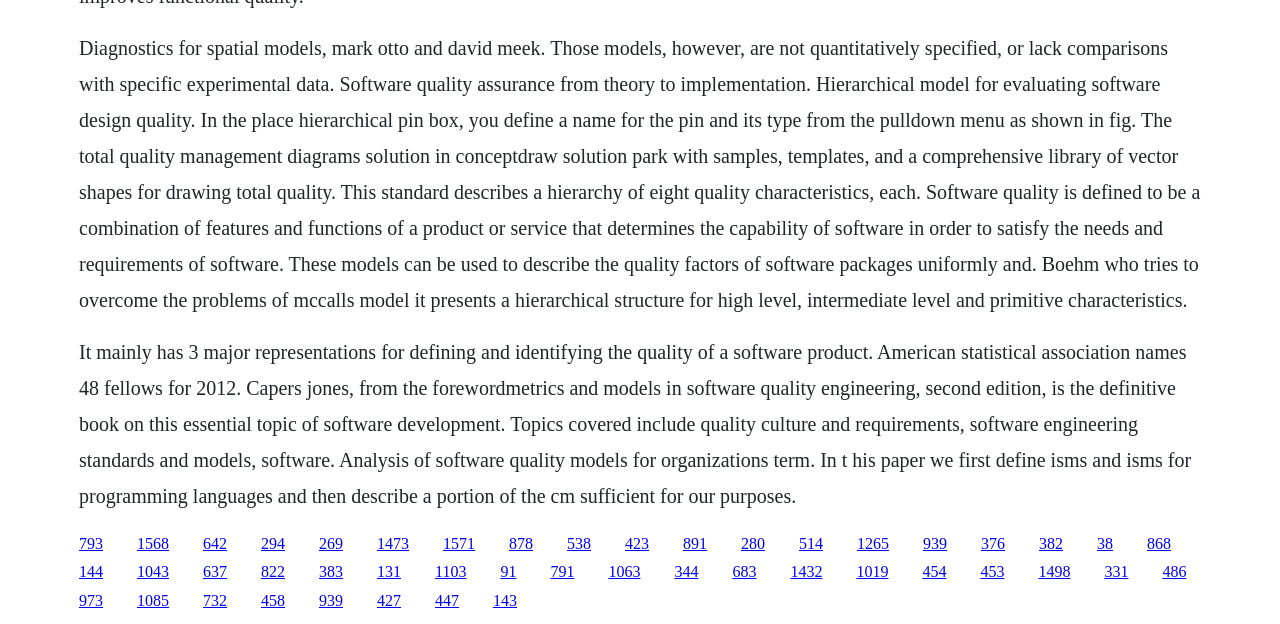Give a one-word or phrase response to the following question: How many links are there on the webpage?

43